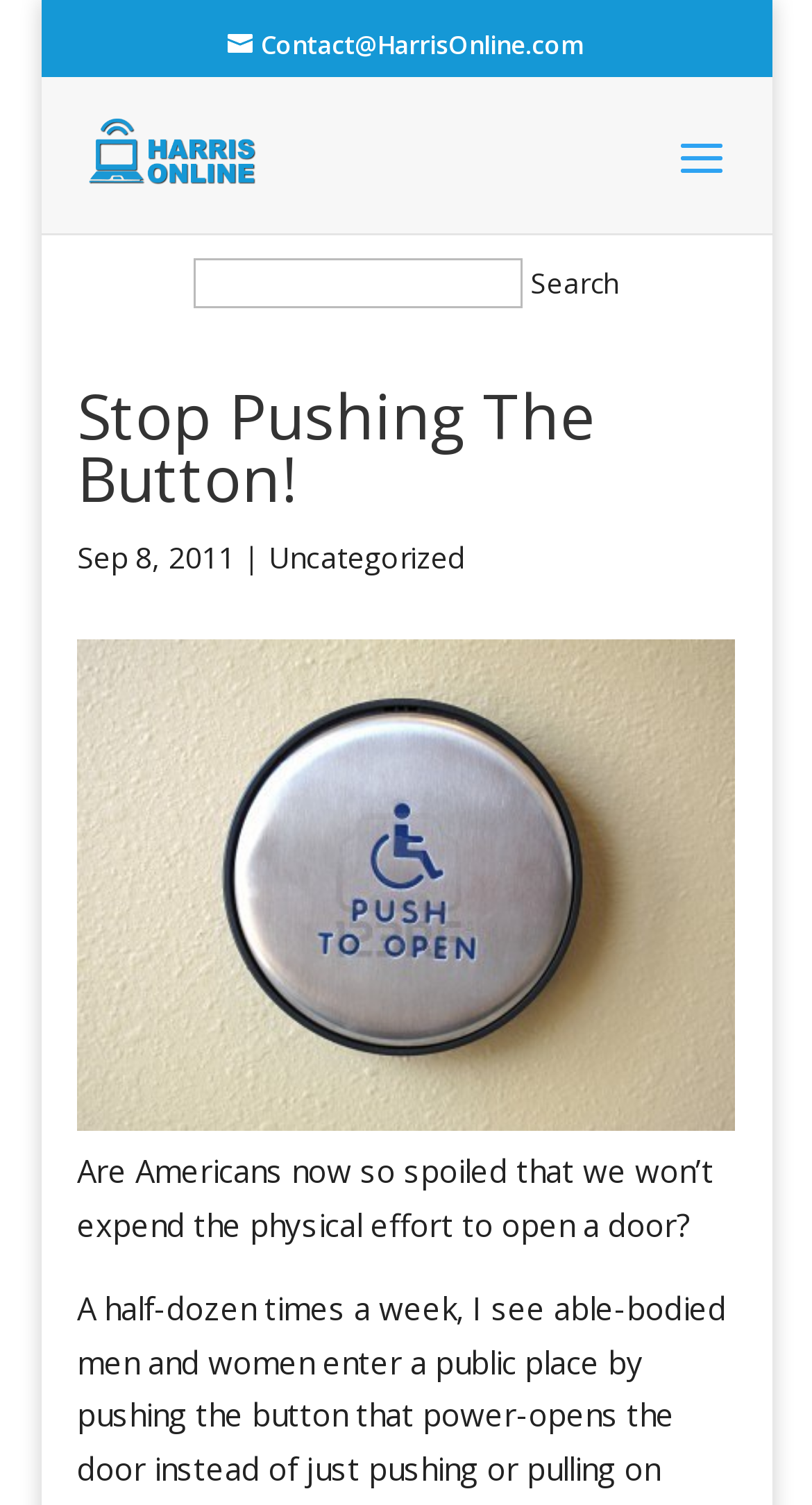Please locate and retrieve the main header text of the webpage.

Stop Pushing The Button!